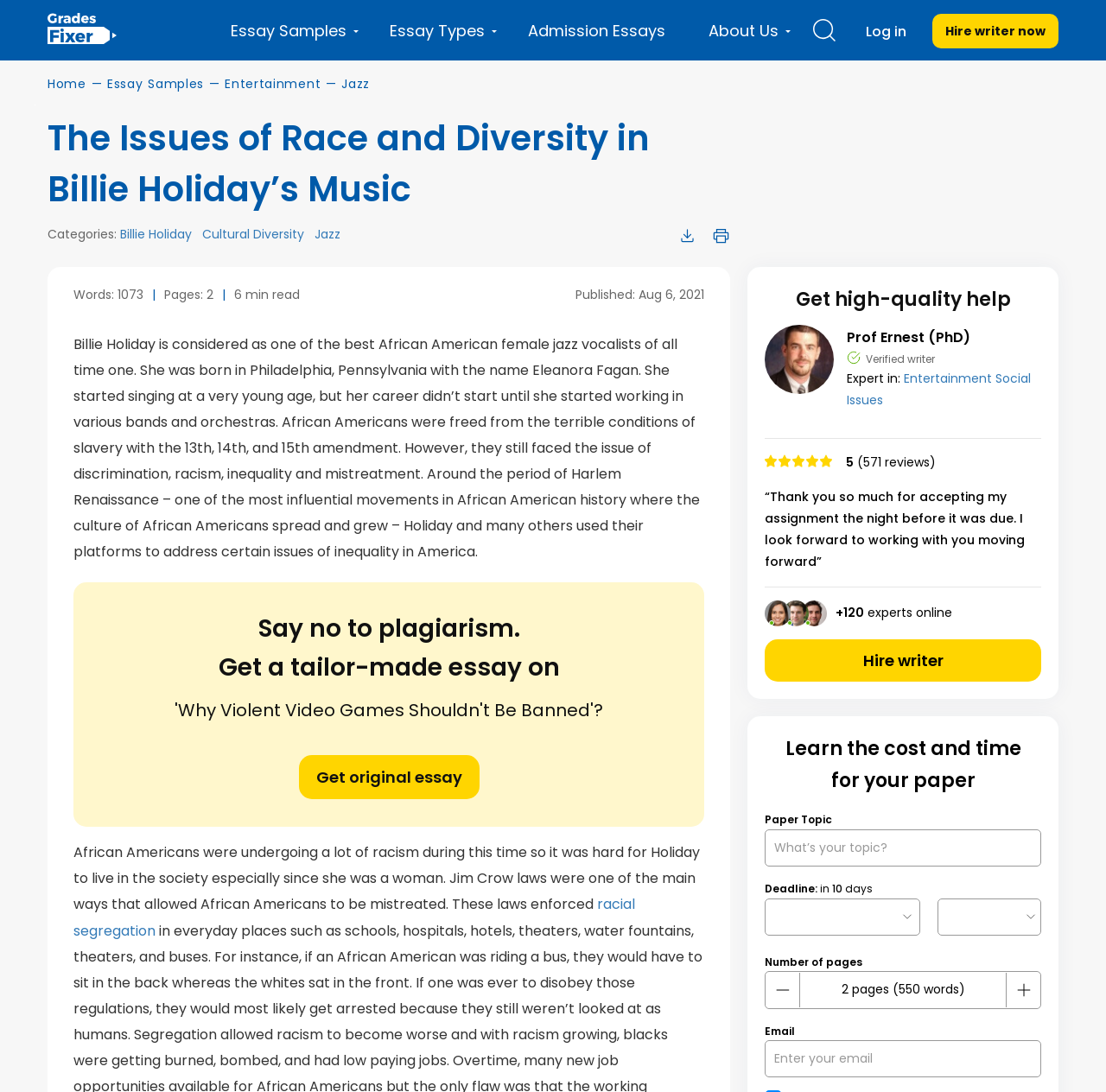Review the image closely and give a comprehensive answer to the question: What is the profession of Prof Ernest?

Prof Ernest is a verified writer, as indicated by the text 'Verified writer' next to his name, and he is an expert in Entertainment and Social Issues.